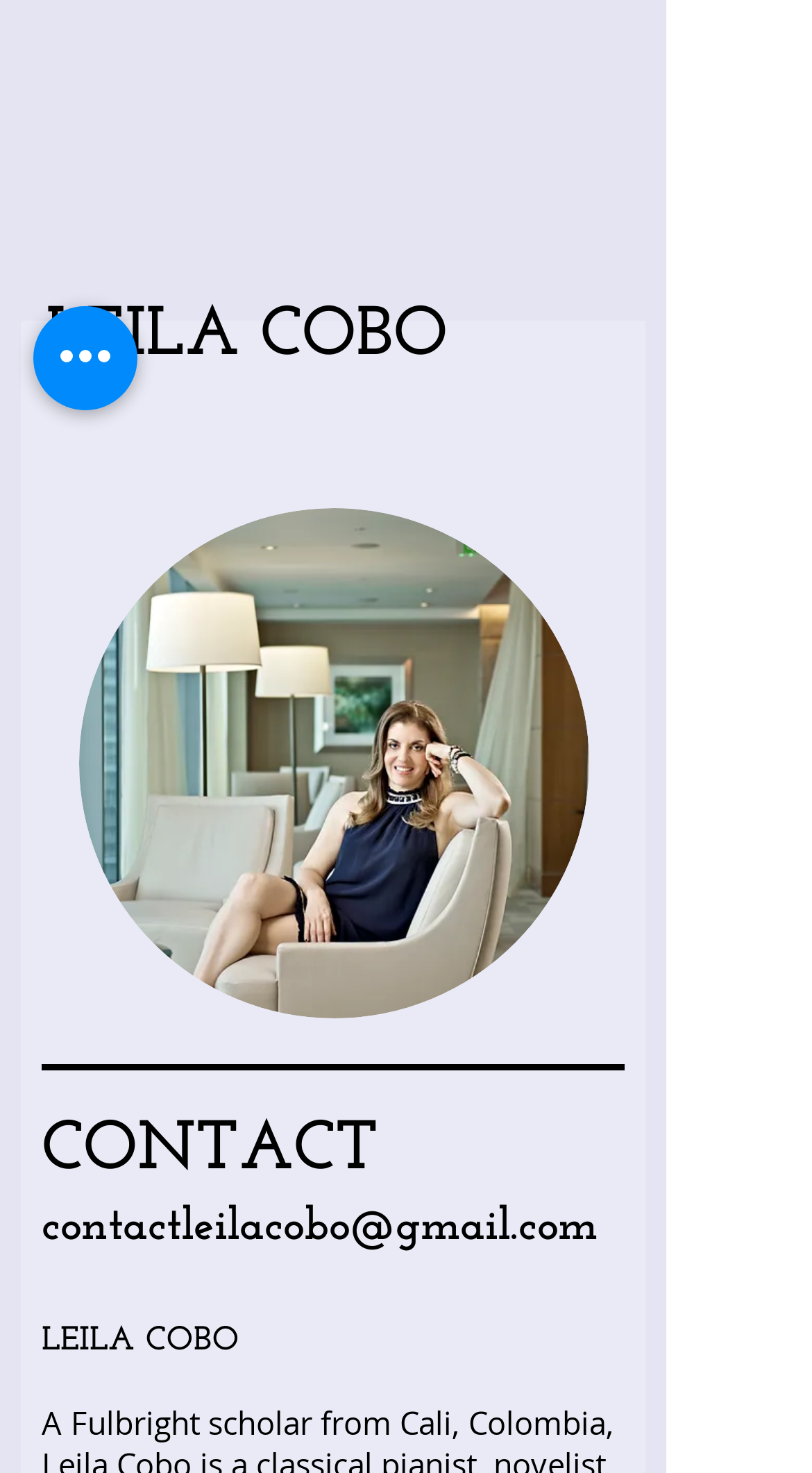Locate the bounding box coordinates of the UI element described by: "contactleilacobo@gmail.com". Provide the coordinates as four float numbers between 0 and 1, formatted as [left, top, right, bottom].

[0.051, 0.817, 0.736, 0.85]